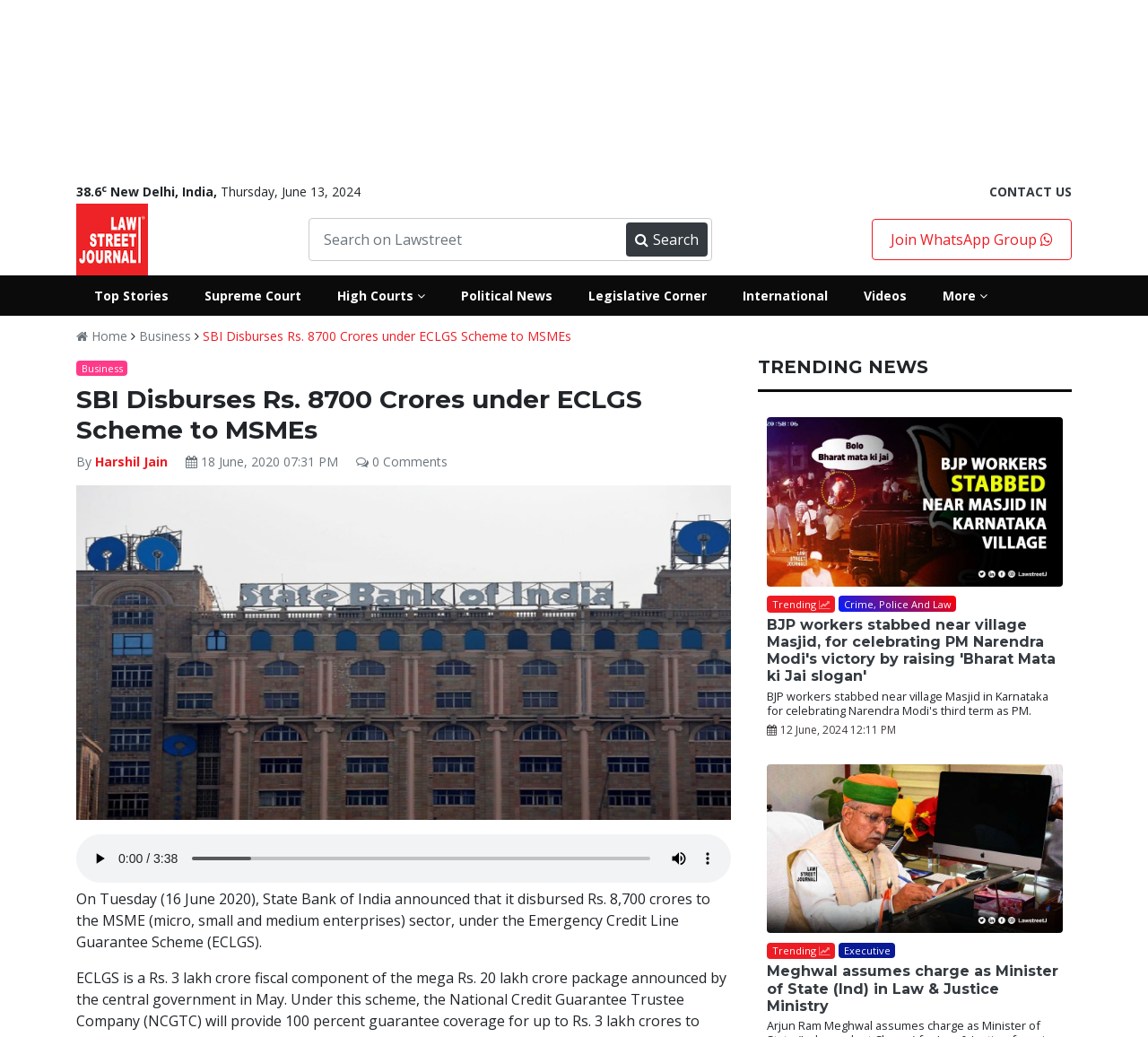Predict the bounding box of the UI element based on this description: "Business".

[0.121, 0.316, 0.166, 0.332]